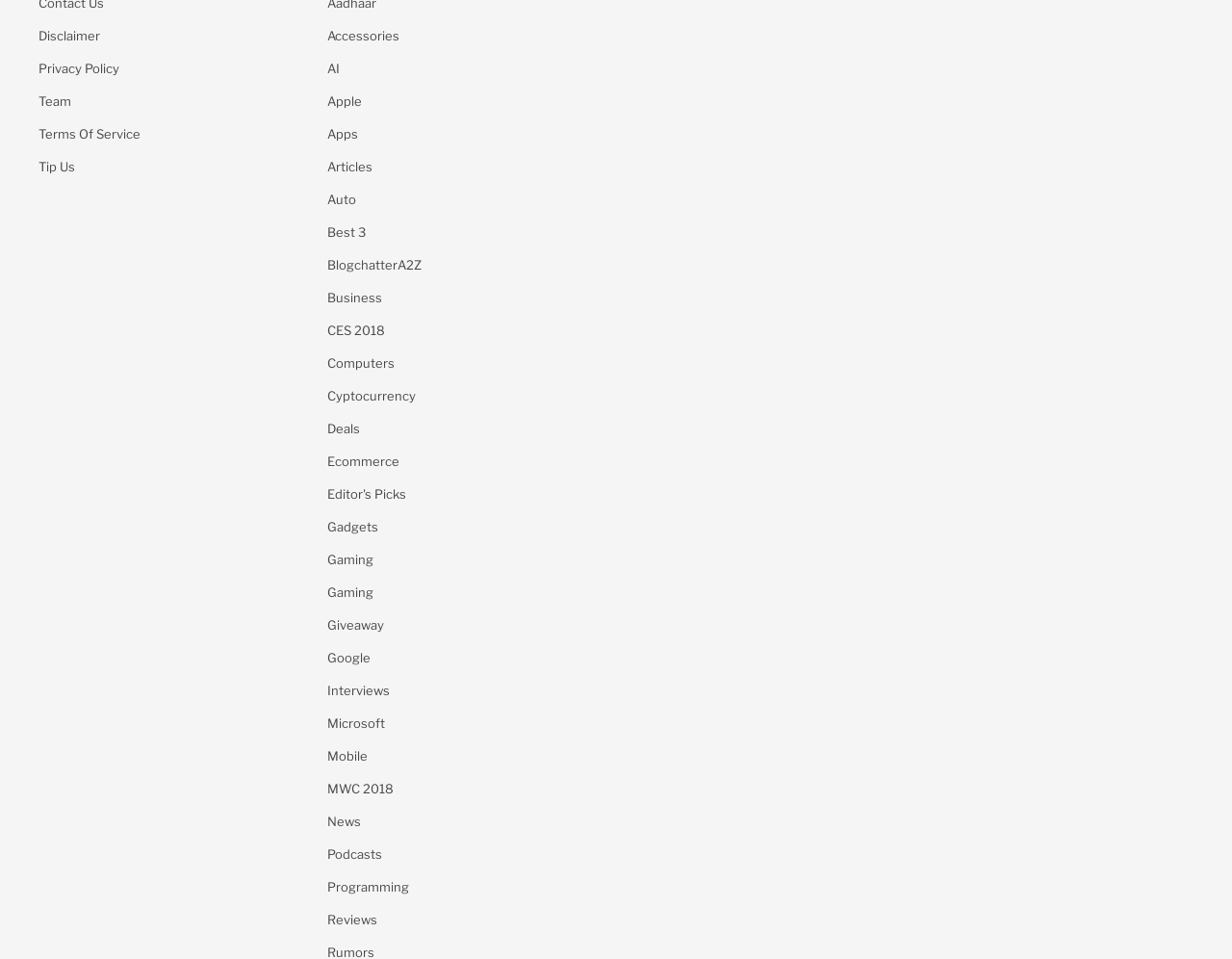Provide your answer in a single word or phrase: 
What is the last category listed on the webpage?

Reviews